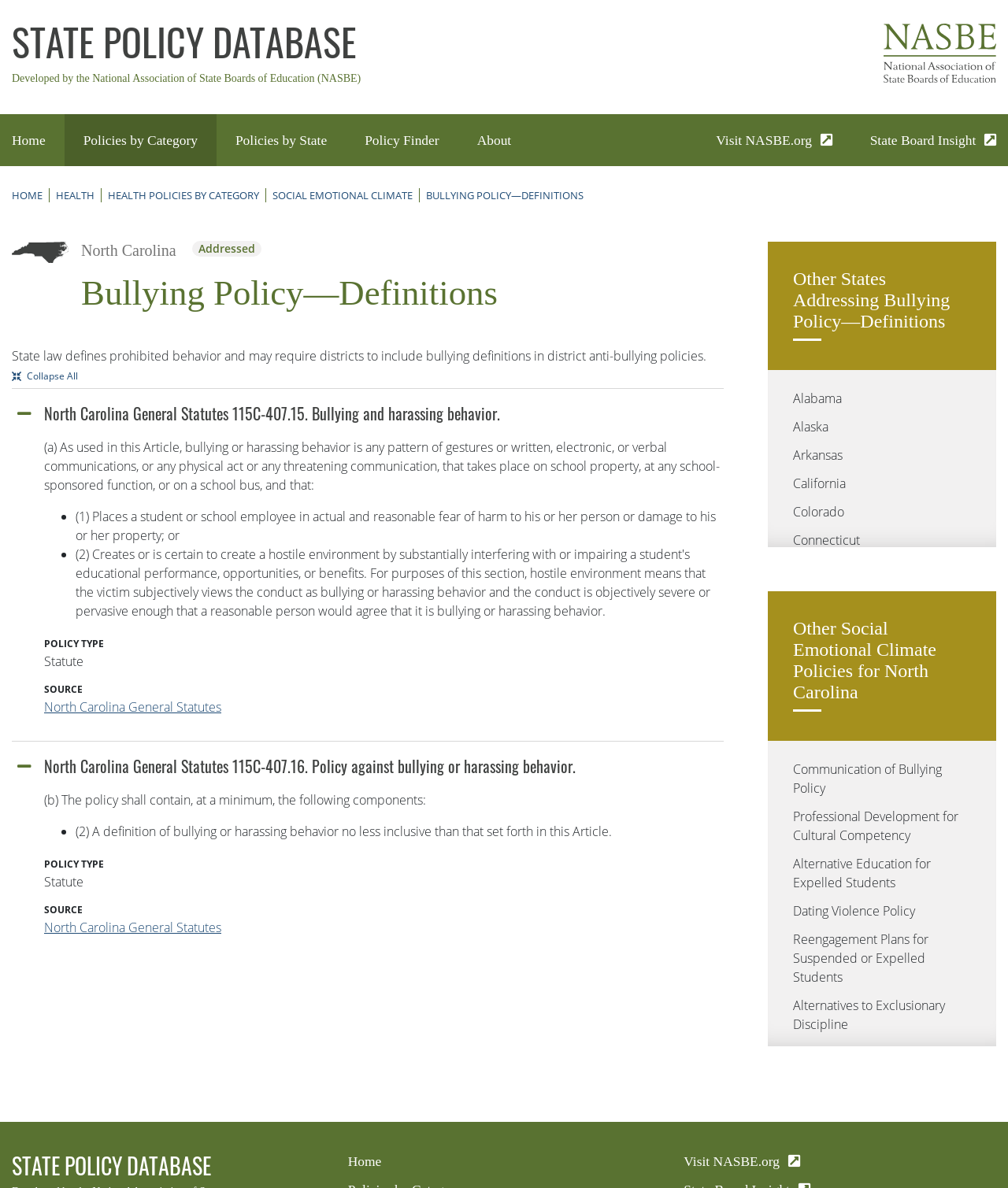Consider the image and give a detailed and elaborate answer to the question: 
What is the category of the policy?

The category of the policy can be found in the heading 'Category Bullying Policy—Definitions' which is located in the article section of the webpage.